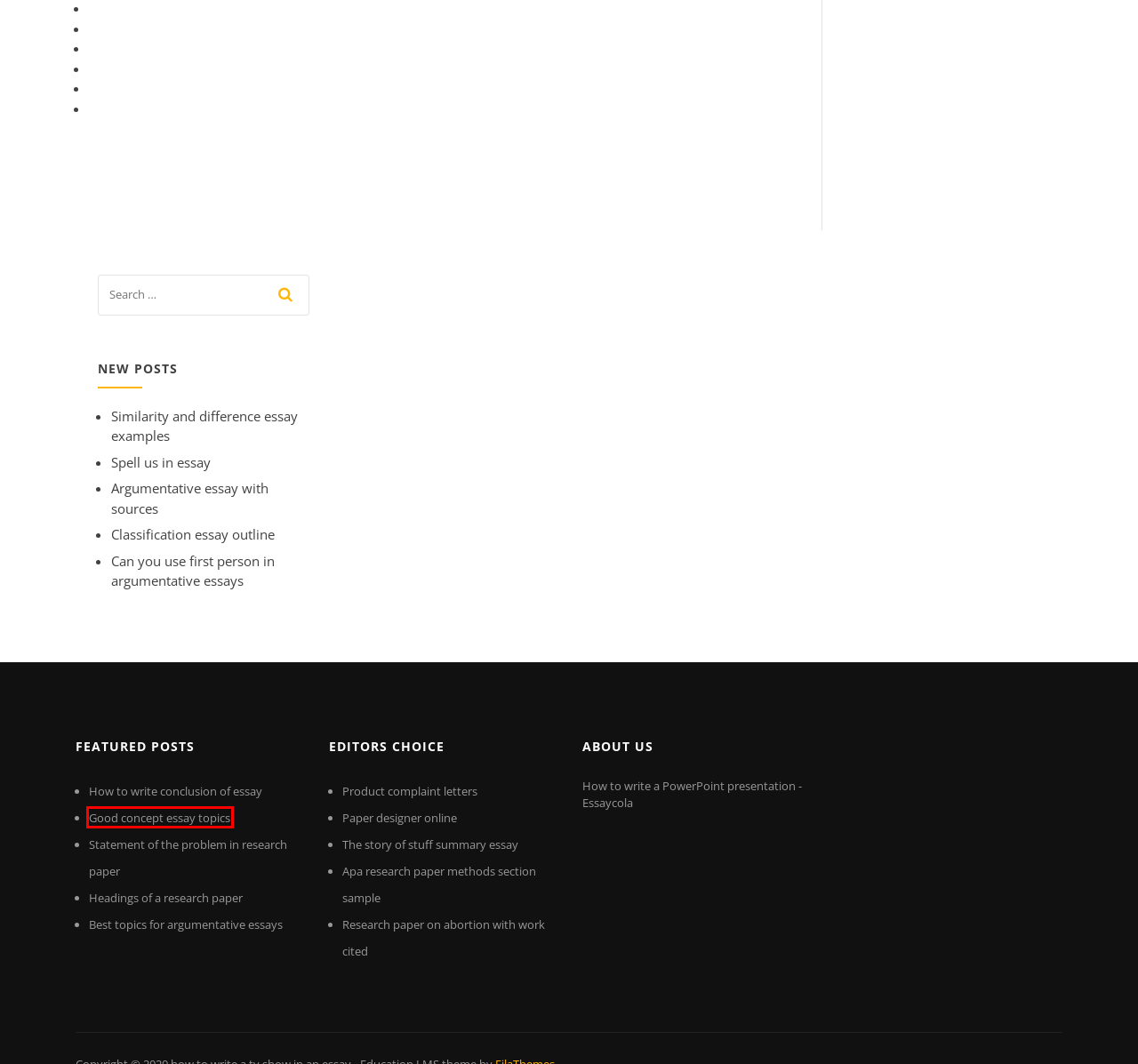You are presented with a screenshot of a webpage with a red bounding box. Select the webpage description that most closely matches the new webpage after clicking the element inside the red bounding box. The options are:
A. Paper designer online cvssi
B. Statement of the problem in research paper ghshx
C. Apa research paper methods section sample glkfu
D. Research paper on abortion with work cited rbqau
E. Good concept essay topics iksvn
F. Spell us in essay osdls
G. Best topics for argumentative essays udplx
H. The story of stuff summary essay jquck

E